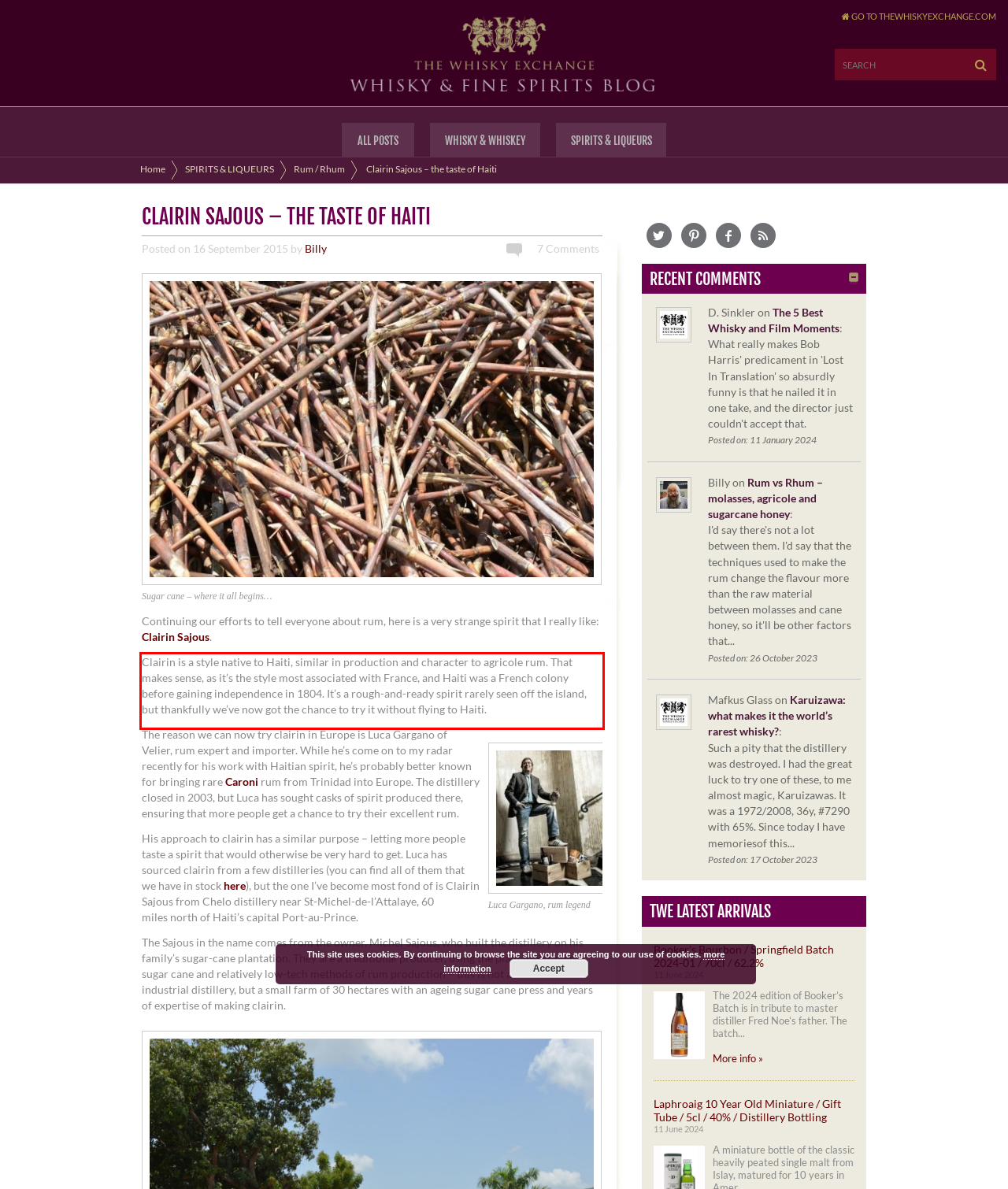With the provided screenshot of a webpage, locate the red bounding box and perform OCR to extract the text content inside it.

Clairin is a style native to Haiti, similar in production and character to agricole rum. That makes sense, as it’s the style most associated with France, and Haiti was a French colony before gaining independence in 1804. It’s a rough-and-ready spirit rarely seen off the island, but thankfully we’ve now got the chance to try it without flying to Haiti.